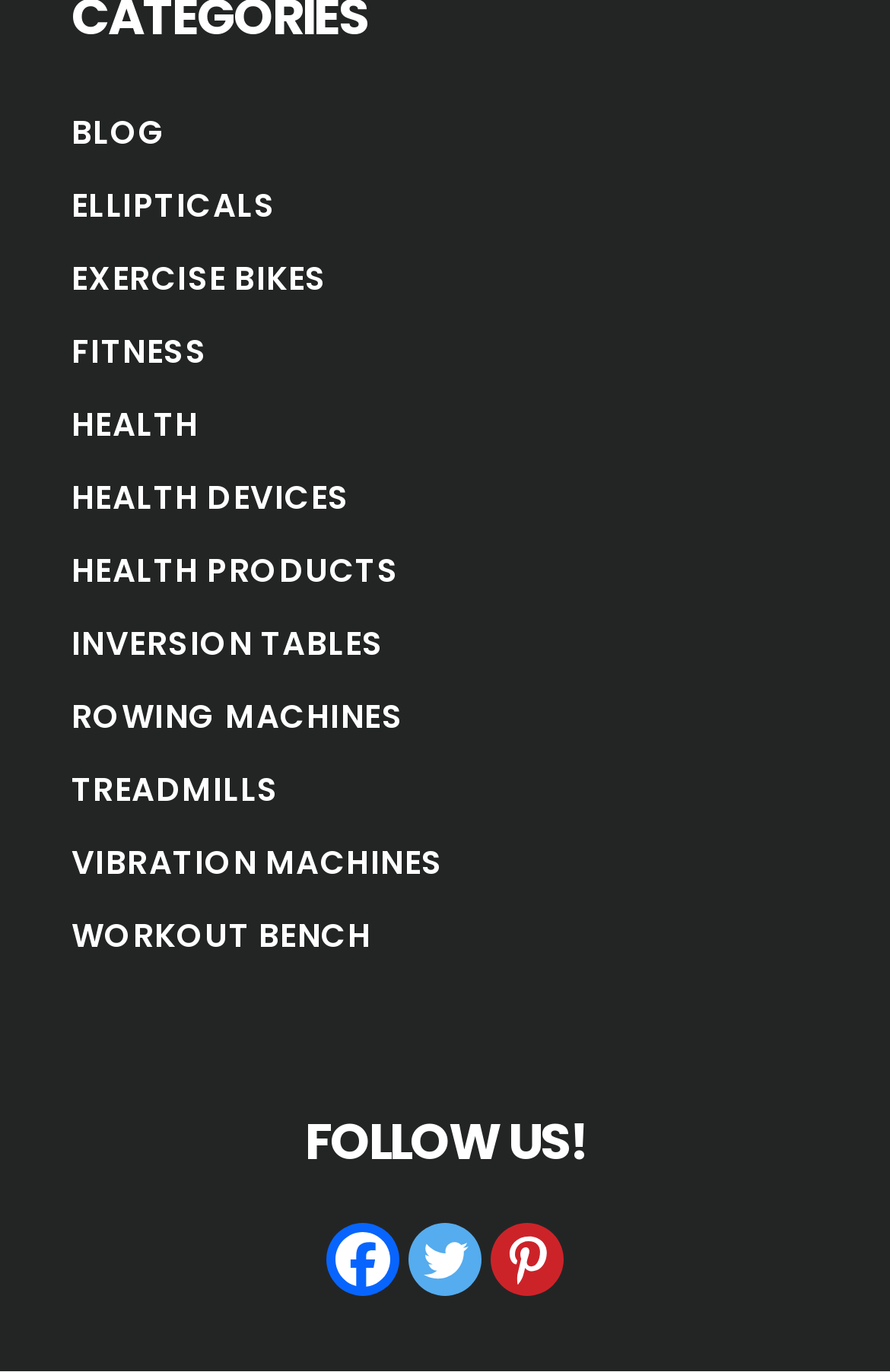Find the bounding box coordinates of the clickable element required to execute the following instruction: "Explore HEALTH PRODUCTS". Provide the coordinates as four float numbers between 0 and 1, i.e., [left, top, right, bottom].

[0.08, 0.399, 0.448, 0.433]